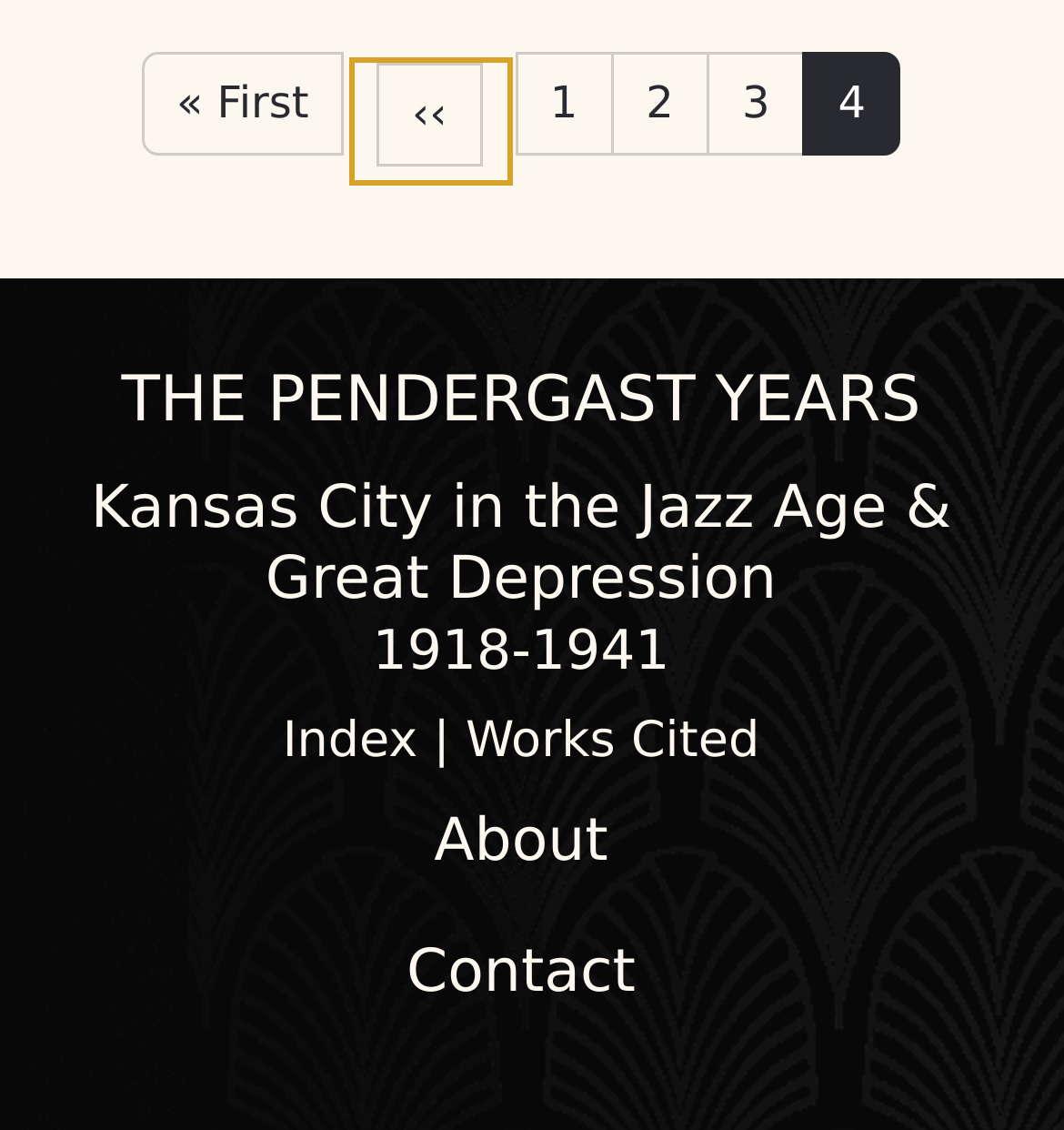Find and specify the bounding box coordinates that correspond to the clickable region for the instruction: "Go to the about page".

[0.051, 0.688, 0.928, 0.805]